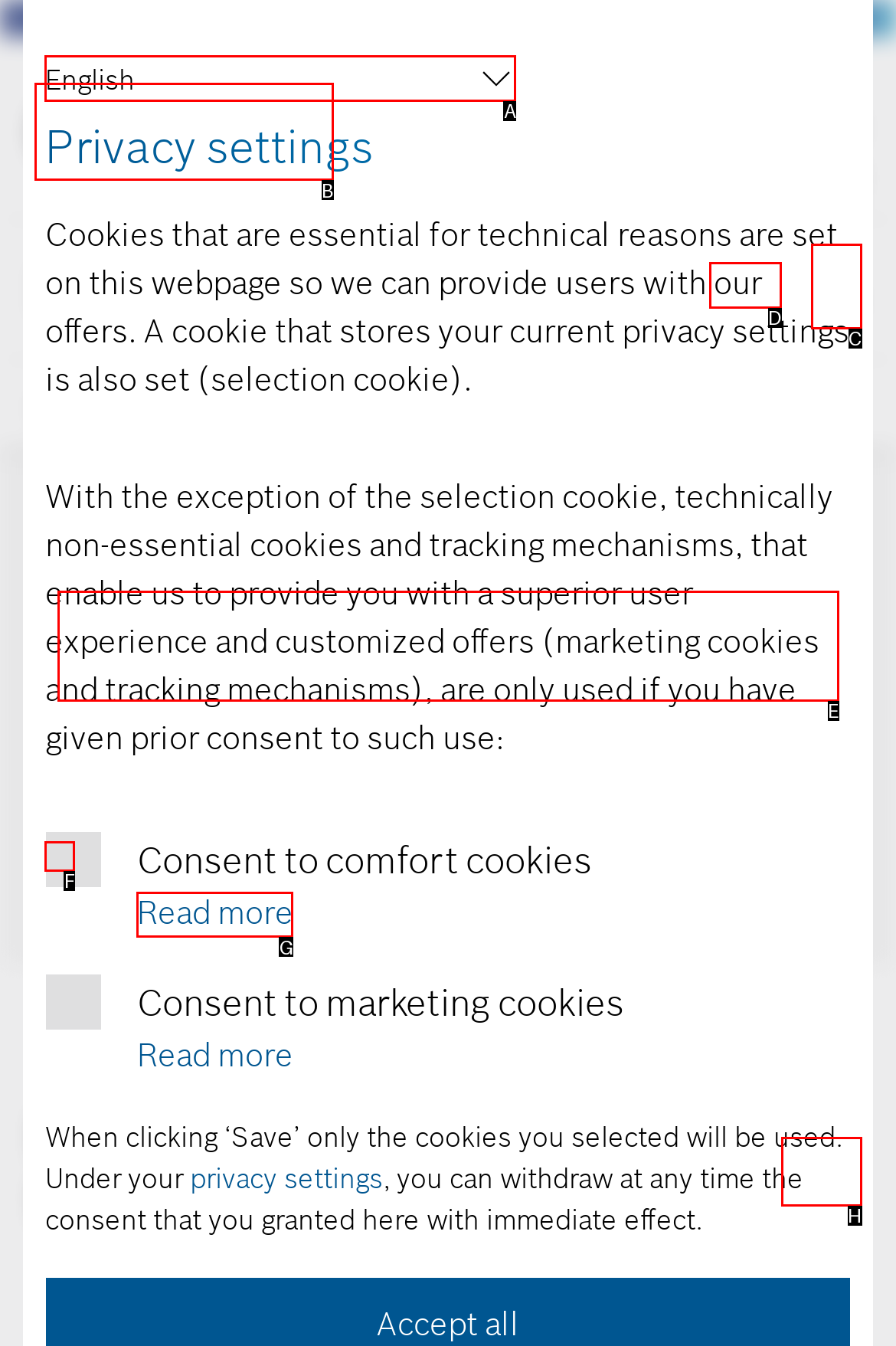Select the letter associated with the UI element you need to click to perform the following action: Click the 'User' link
Reply with the correct letter from the options provided.

D